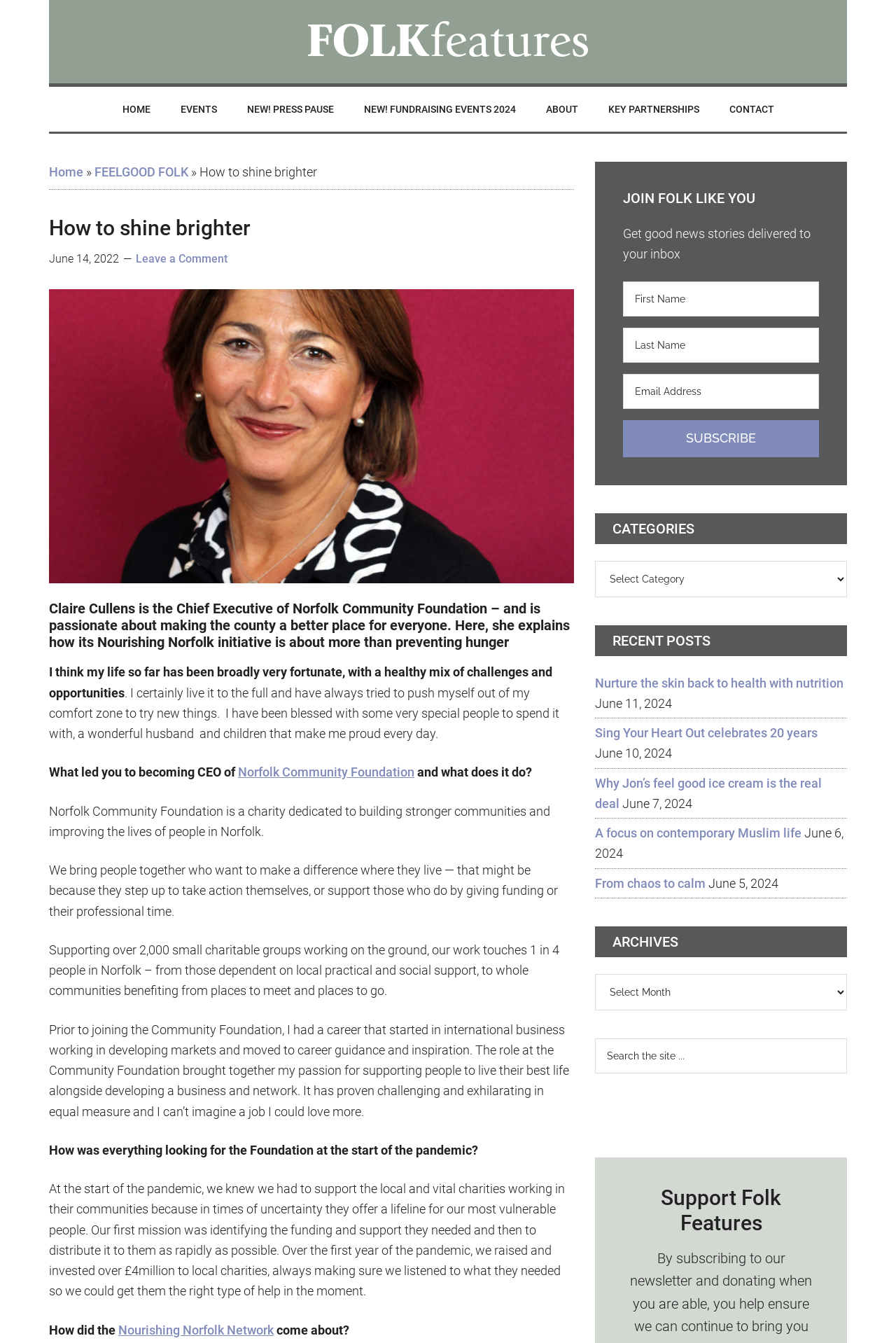What can be done on the webpage?
Please provide a comprehensive answer based on the visual information in the image.

I found the answer by looking at the webpage layout, which has a section for subscribing to a newsletter with input fields for first name, last name, and email address.